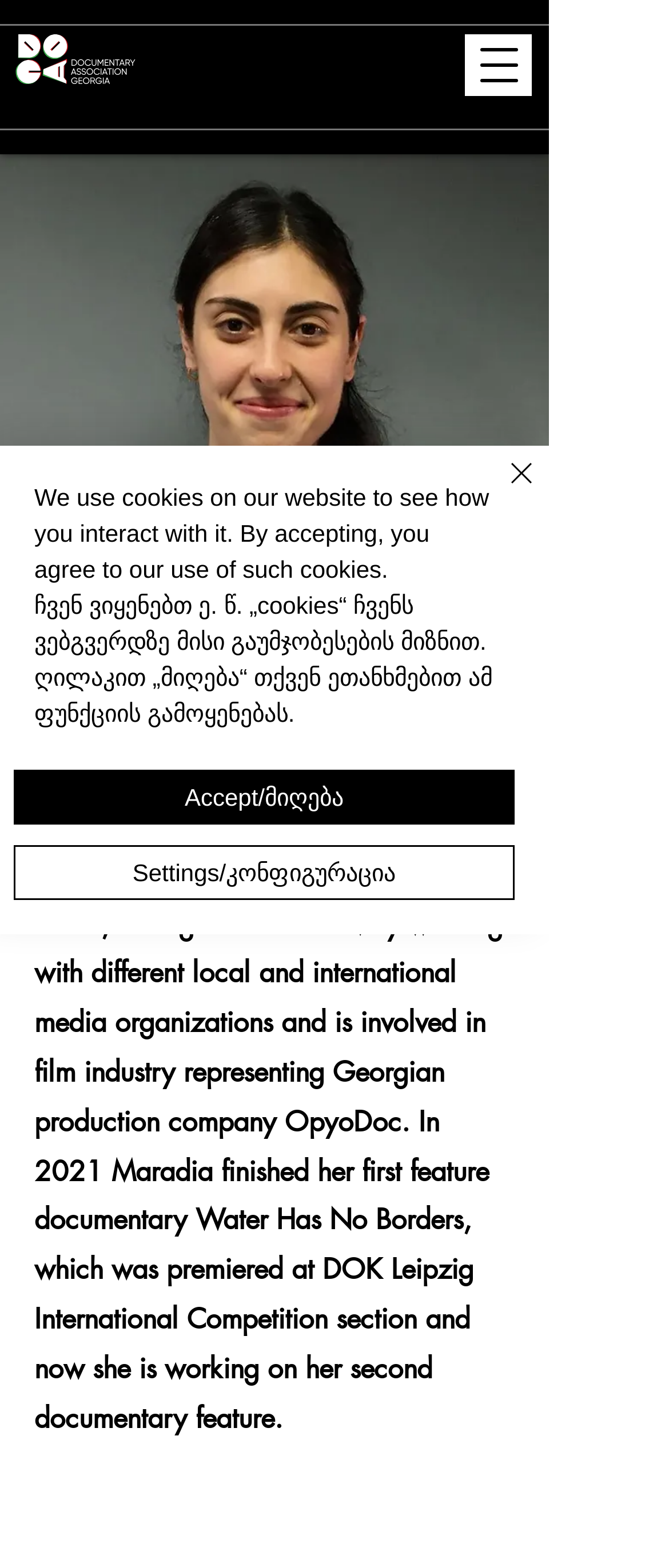What is the name of Maradia Tsaava's first feature documentary?
Provide a one-word or short-phrase answer based on the image.

Water Has No Borders